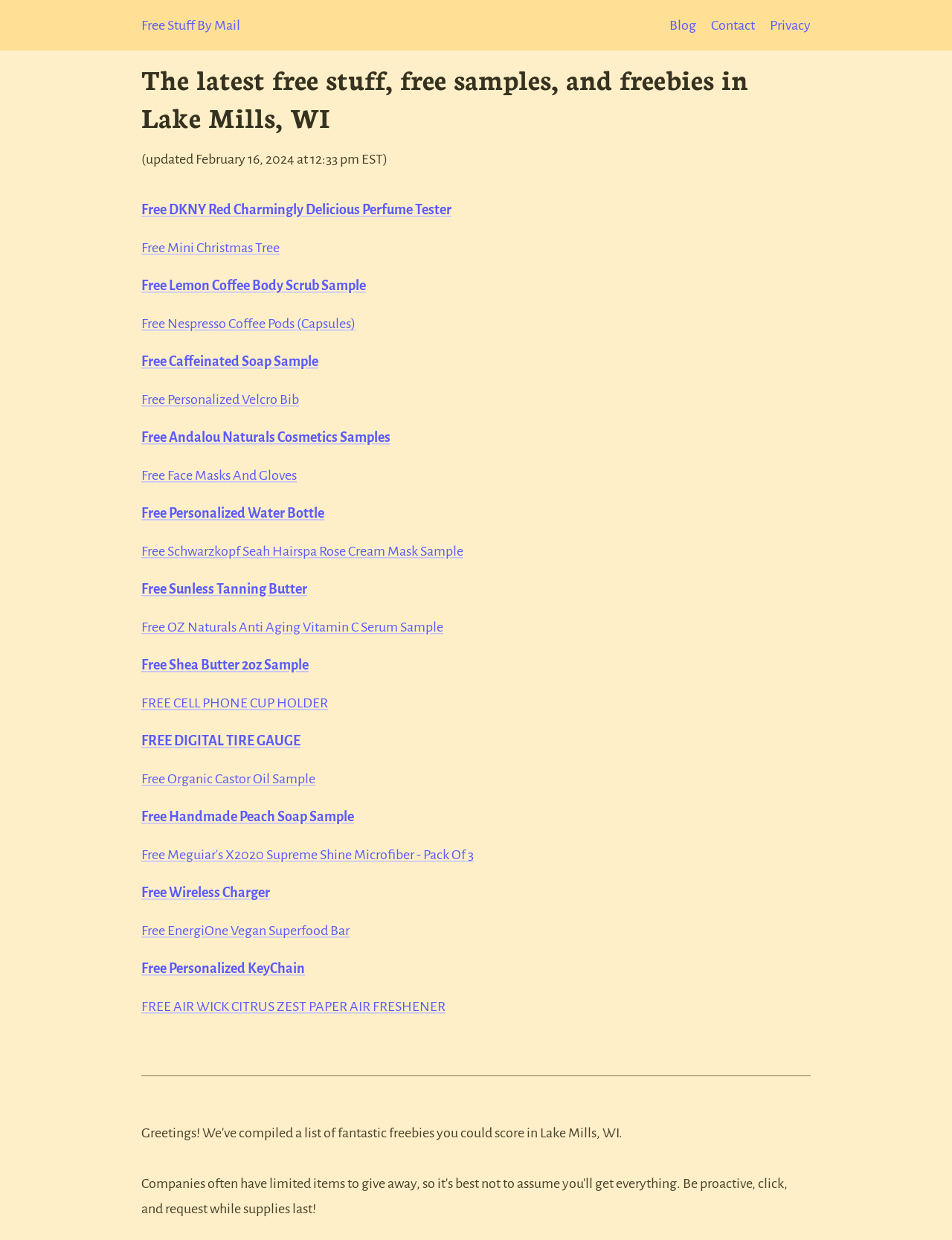Based on the image, give a detailed response to the question: What is the position of the 'Blog' link?

I compared the y1 and y2 coordinates of the 'Blog' link element with other elements and found that it is located at the top right section of the webpage.